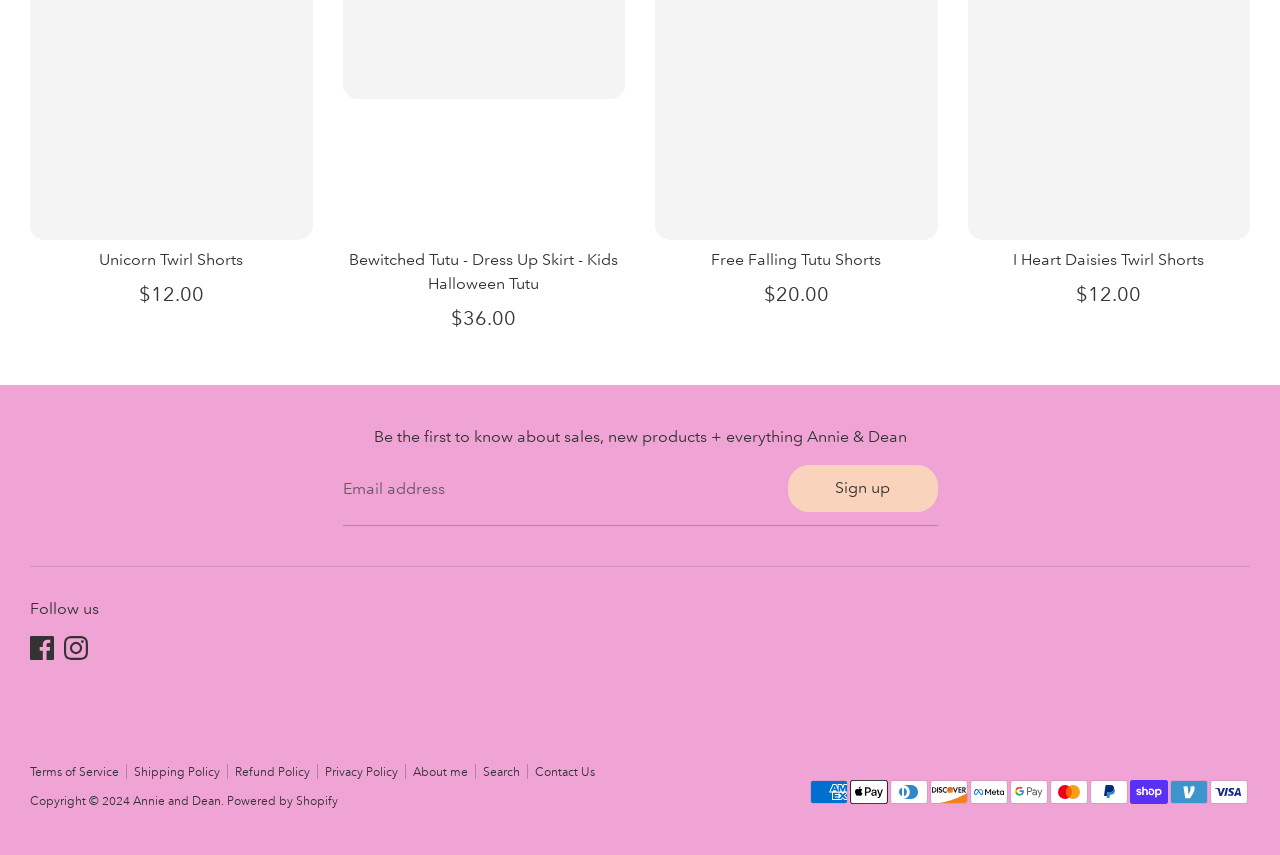Could you provide the bounding box coordinates for the portion of the screen to click to complete this instruction: "Click the 'Sign up' button"?

[0.616, 0.545, 0.732, 0.597]